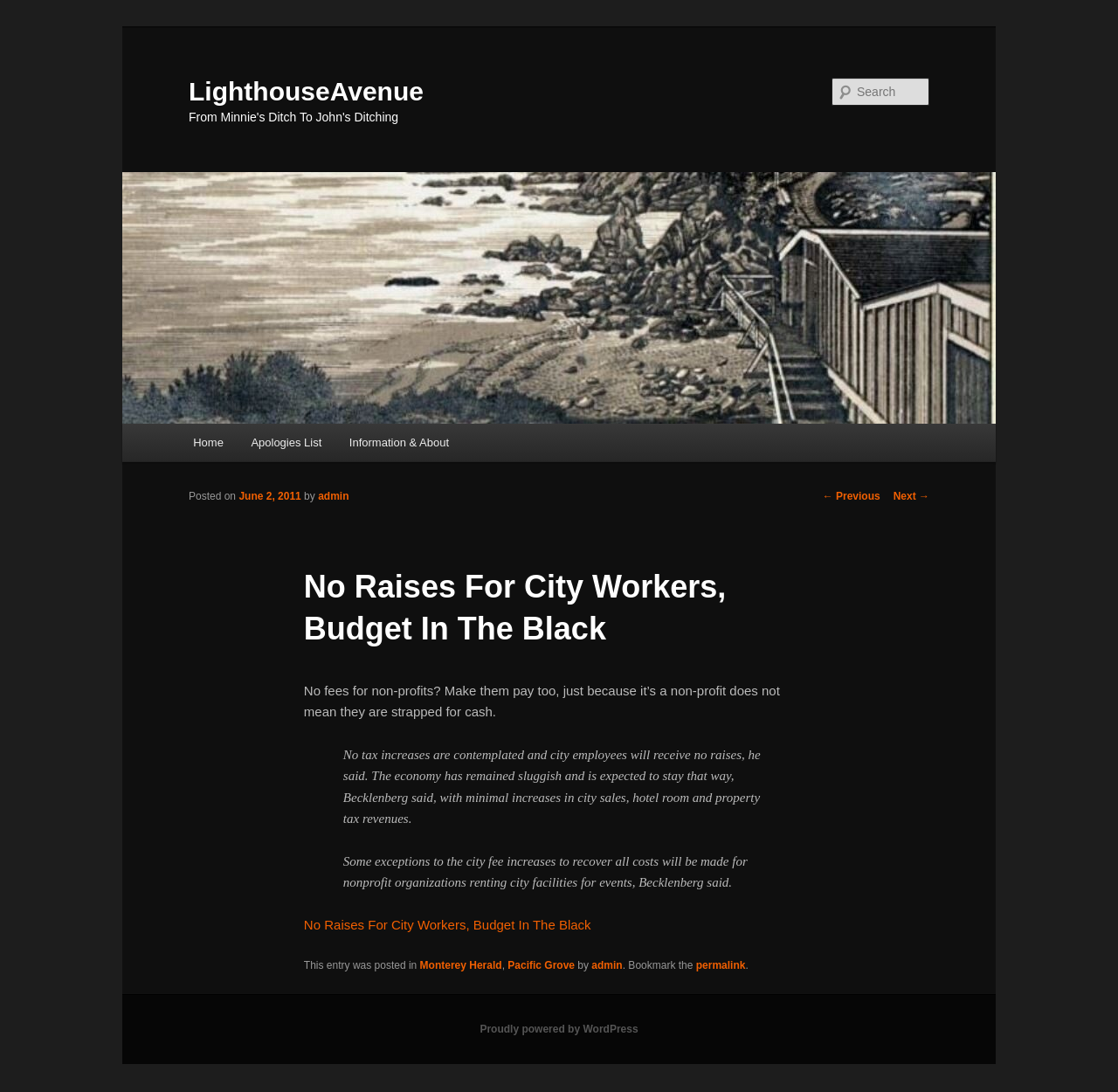Determine the bounding box coordinates of the section I need to click to execute the following instruction: "Visit the Monterey Herald page". Provide the coordinates as four float numbers between 0 and 1, i.e., [left, top, right, bottom].

[0.375, 0.878, 0.449, 0.889]